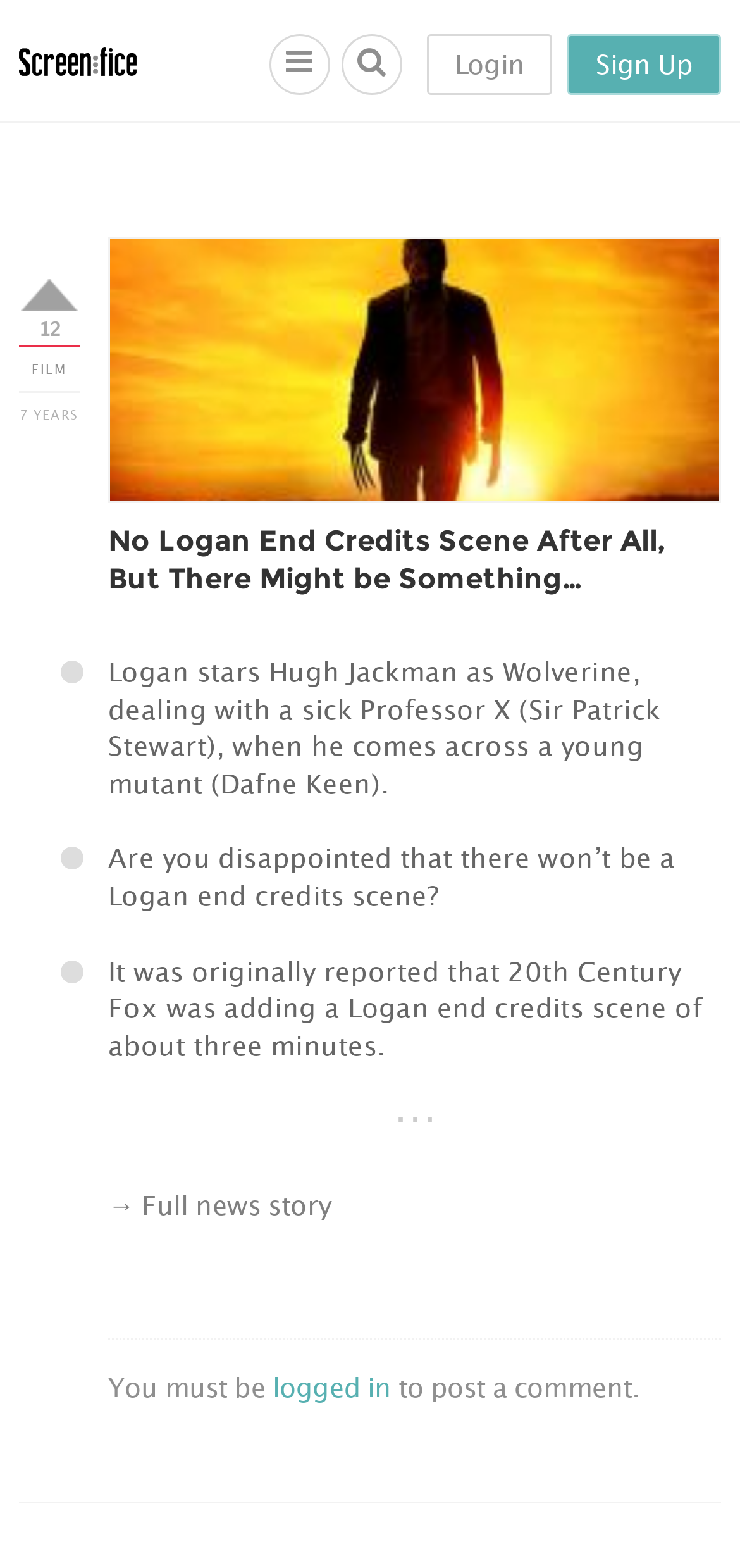Please specify the bounding box coordinates in the format (top-left x, top-left y, bottom-right x, bottom-right y), with values ranging from 0 to 1. Identify the bounding box for the UI component described as follows: fire

None